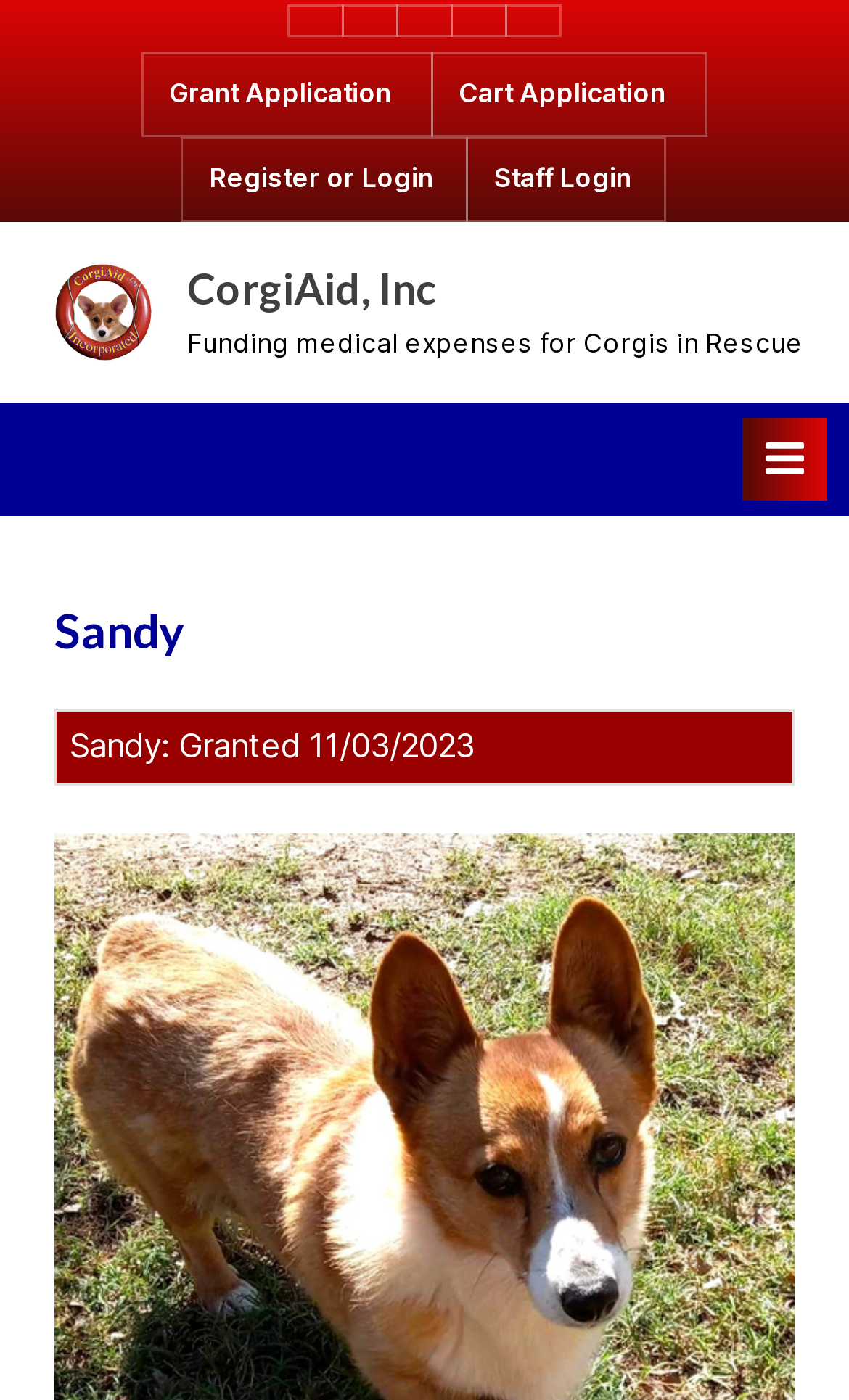What is the name of the Corgi?
Look at the image and provide a detailed response to the question.

I found the name 'Sandy' in the heading element with the text 'Sandy' which is a child of the HeaderAsNonLandmark element.